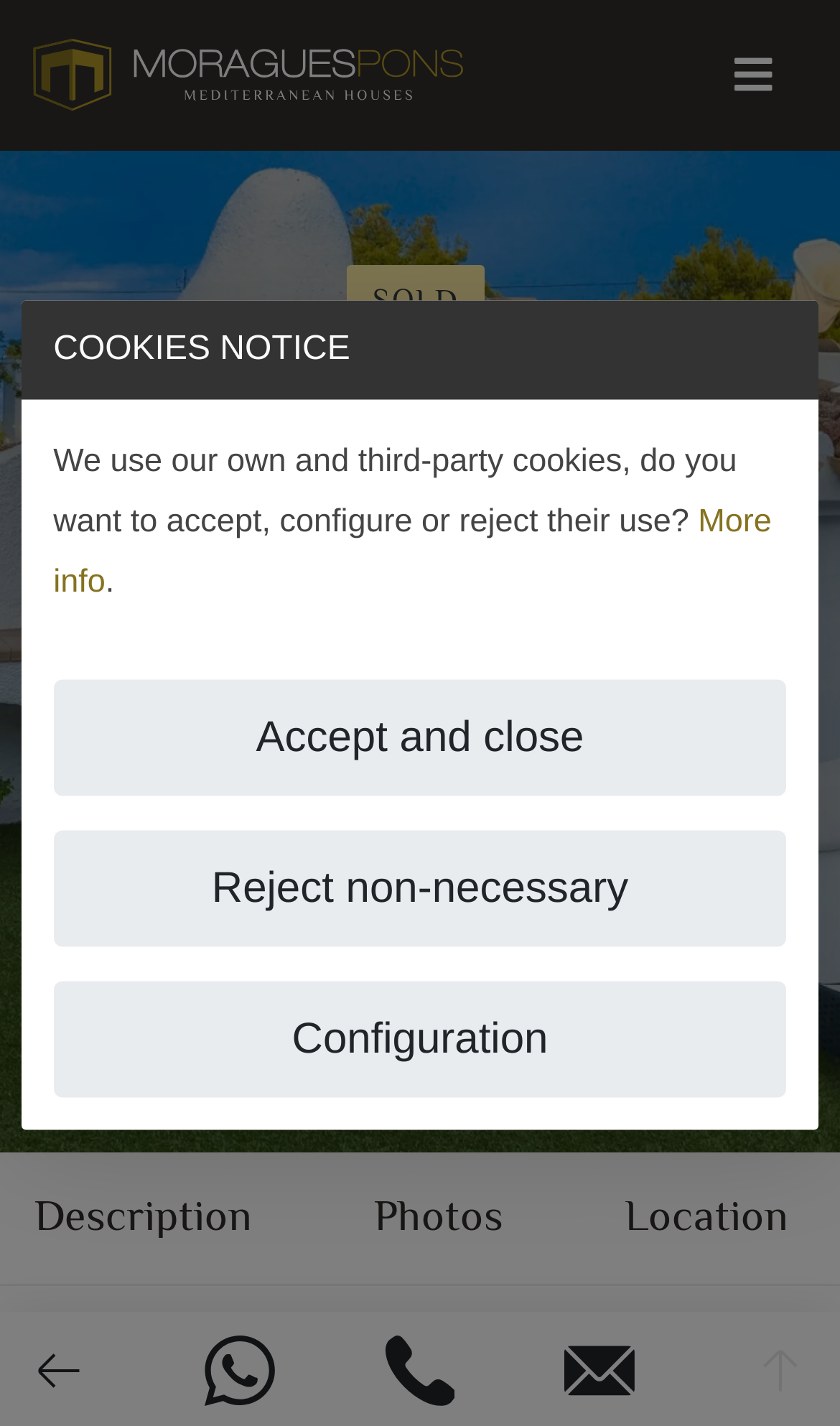Given the element description Reject non-necessary, predict the bounding box coordinates for the UI element in the webpage screenshot. The format should be (top-left x, top-left y, bottom-right x, bottom-right y), and the values should be between 0 and 1.

[0.063, 0.582, 0.937, 0.664]